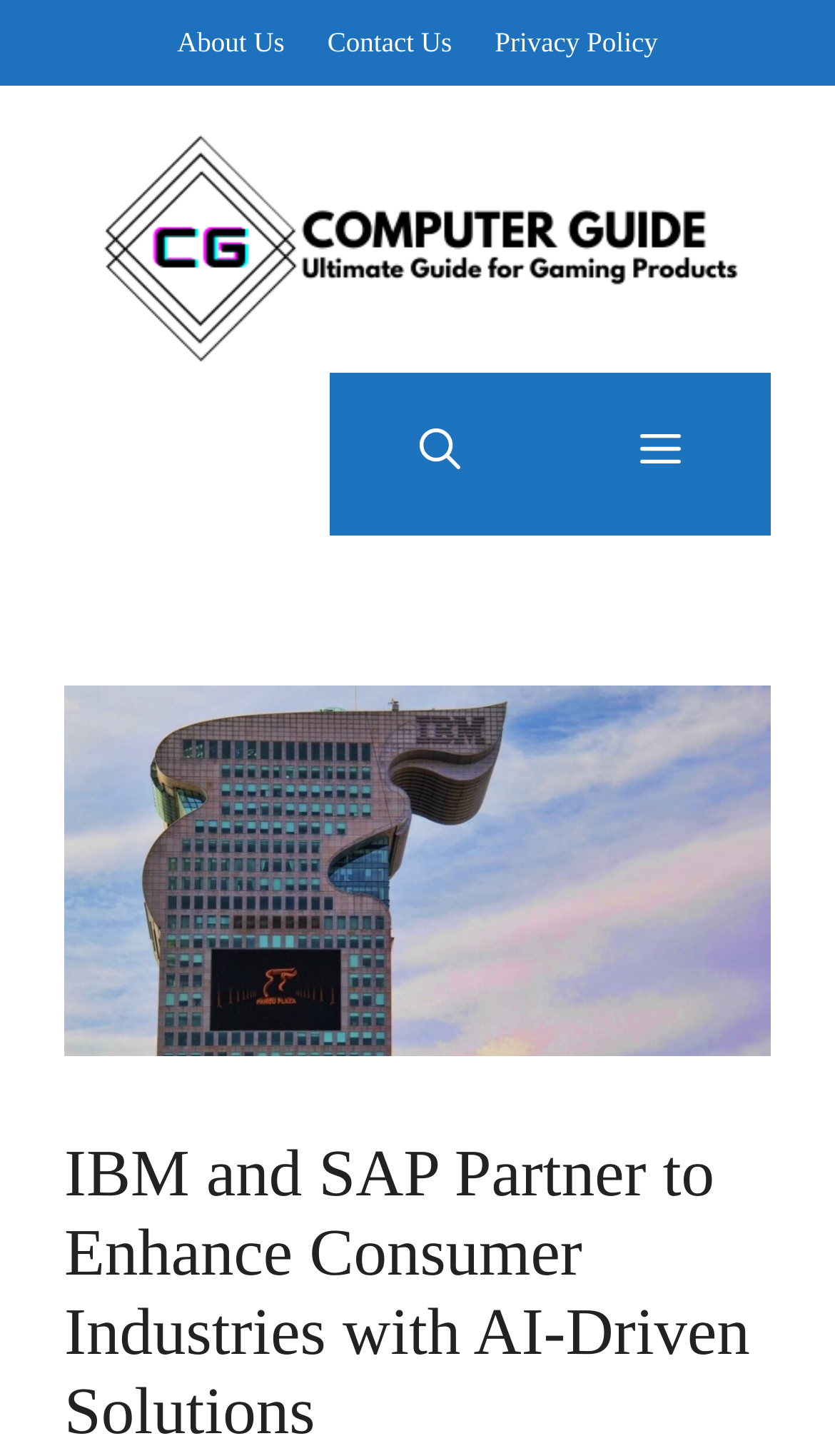Using the details in the image, give a detailed response to the question below:
What is the purpose of the button with the text 'Menu'?

I inferred the purpose of the button by looking at its attribute 'controls' which is set to 'primary-menu', suggesting that the button is used to open or control the primary menu.